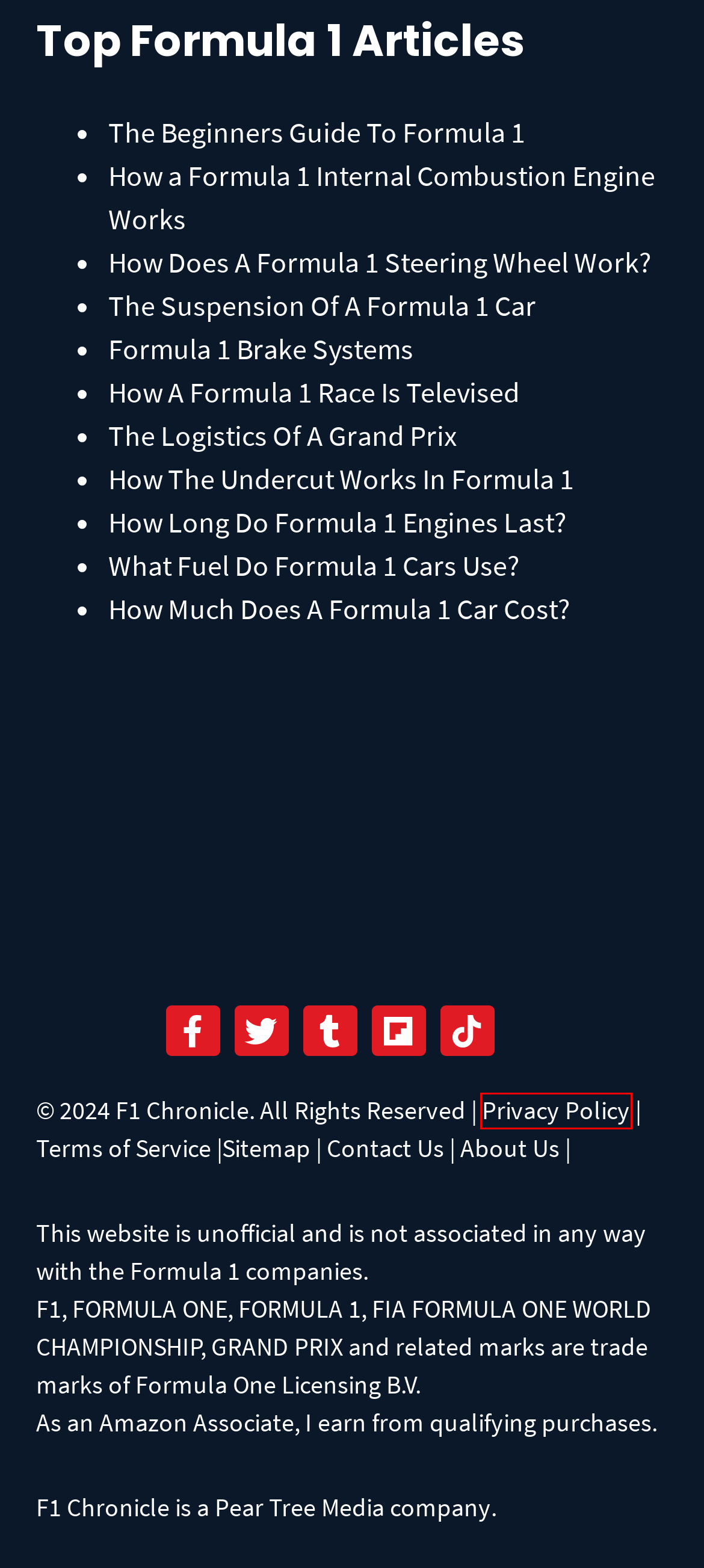Given a screenshot of a webpage with a red bounding box around an element, choose the most appropriate webpage description for the new page displayed after clicking the element within the bounding box. Here are the candidates:
A. How a Formula 1 Race is Televised-f1chronicle.com
B. Formula 1 Logistics: The Incredible Race Behind The Scenes
C. Privacy Policy | F1 Chronicle
D. How Does An F1 Engine Work? | F1 Internal Combustion Engine Explained
E. Terms of Service for F1 Chronicle | F1 Chronicle
F. How Does a Formula 1 Steering Wheel Work? | F1 Steering Wheel
G. Pear Tree Media
H. Formula 1 Fuel: What Fuel Do F1 Cars Use? | F1 Fuel

C